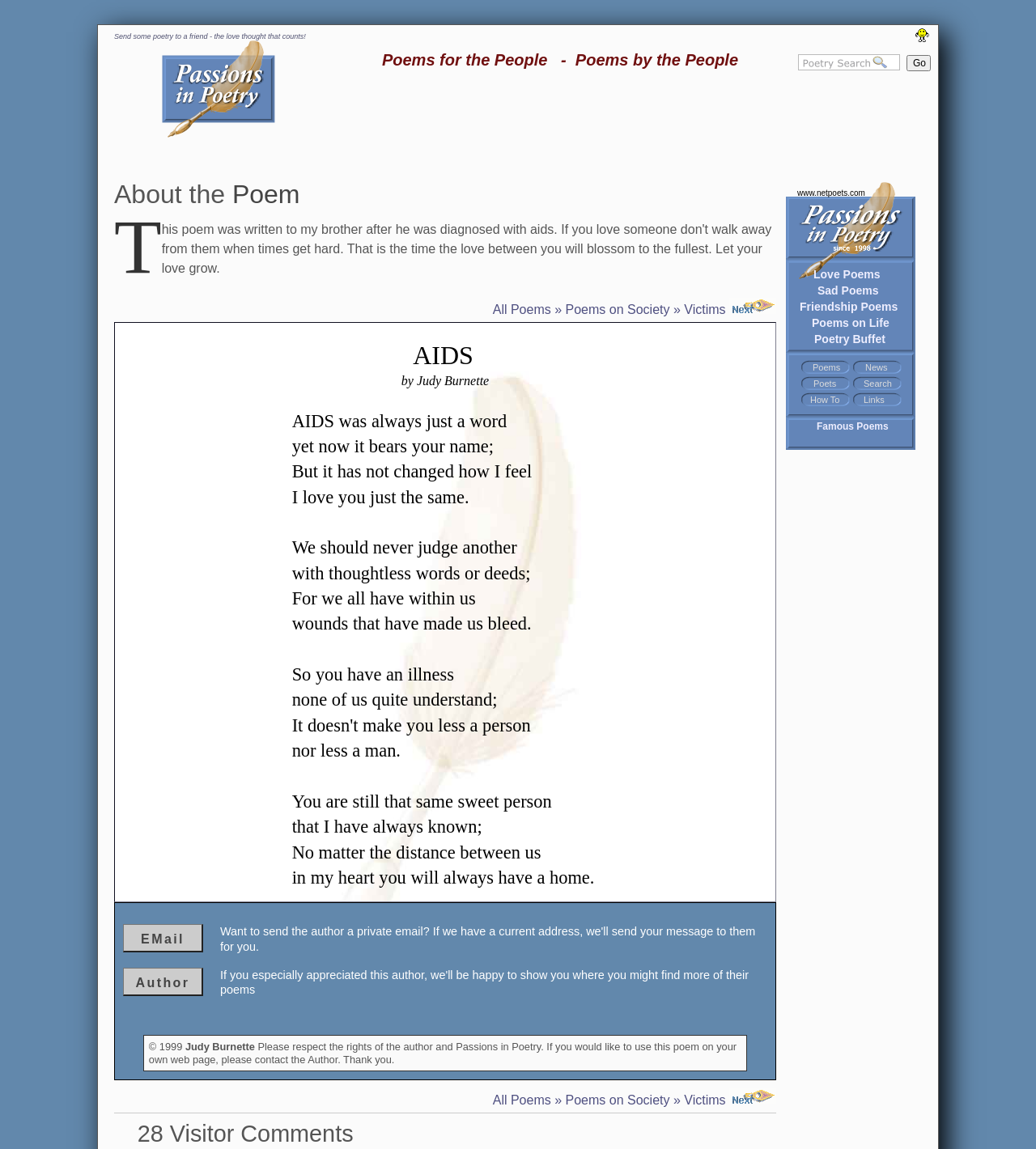Answer briefly with one word or phrase:
What is the theme of the poem?

Love and acceptance